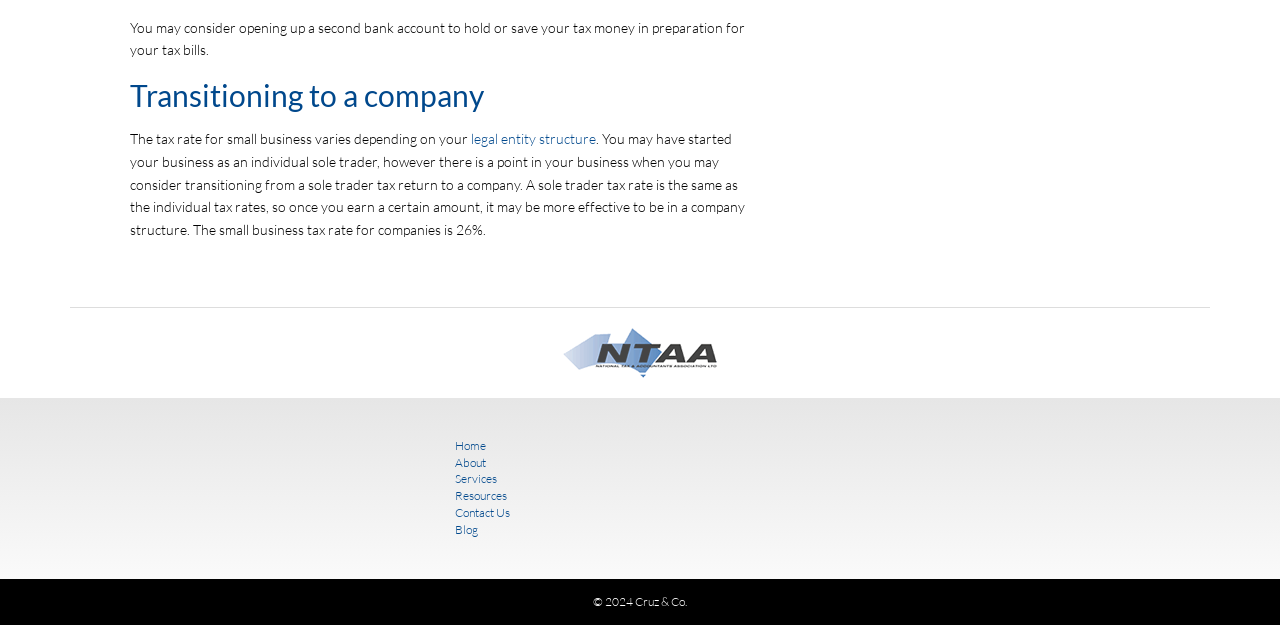Bounding box coordinates should be in the format (top-left x, top-left y, bottom-right x, bottom-right y) and all values should be floating point numbers between 0 and 1. Determine the bounding box coordinate for the UI element described as: Read full testimonial

[0.703, 0.635, 0.798, 0.662]